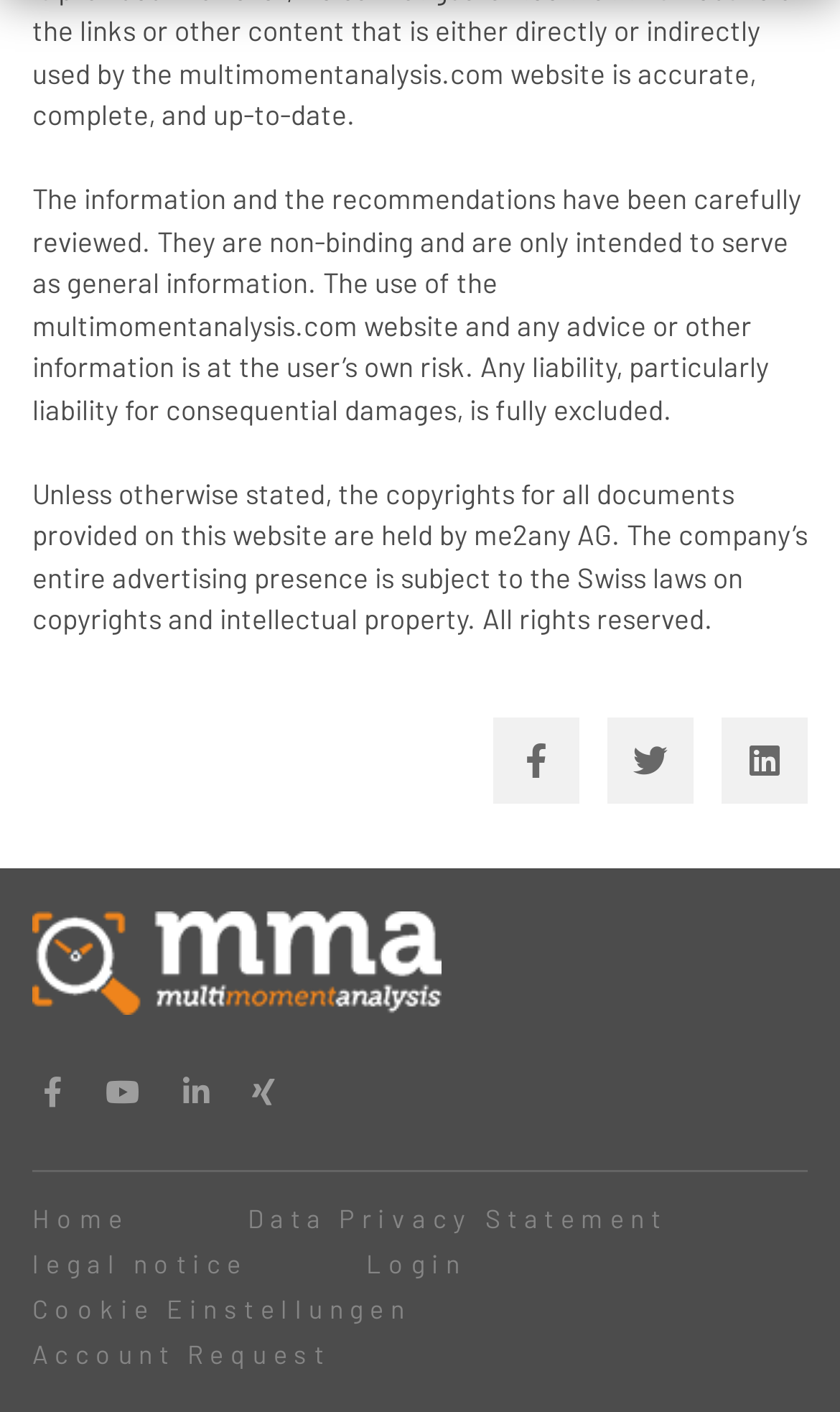Provide a one-word or short-phrase answer to the question:
What is the theme of the image?

Unknown